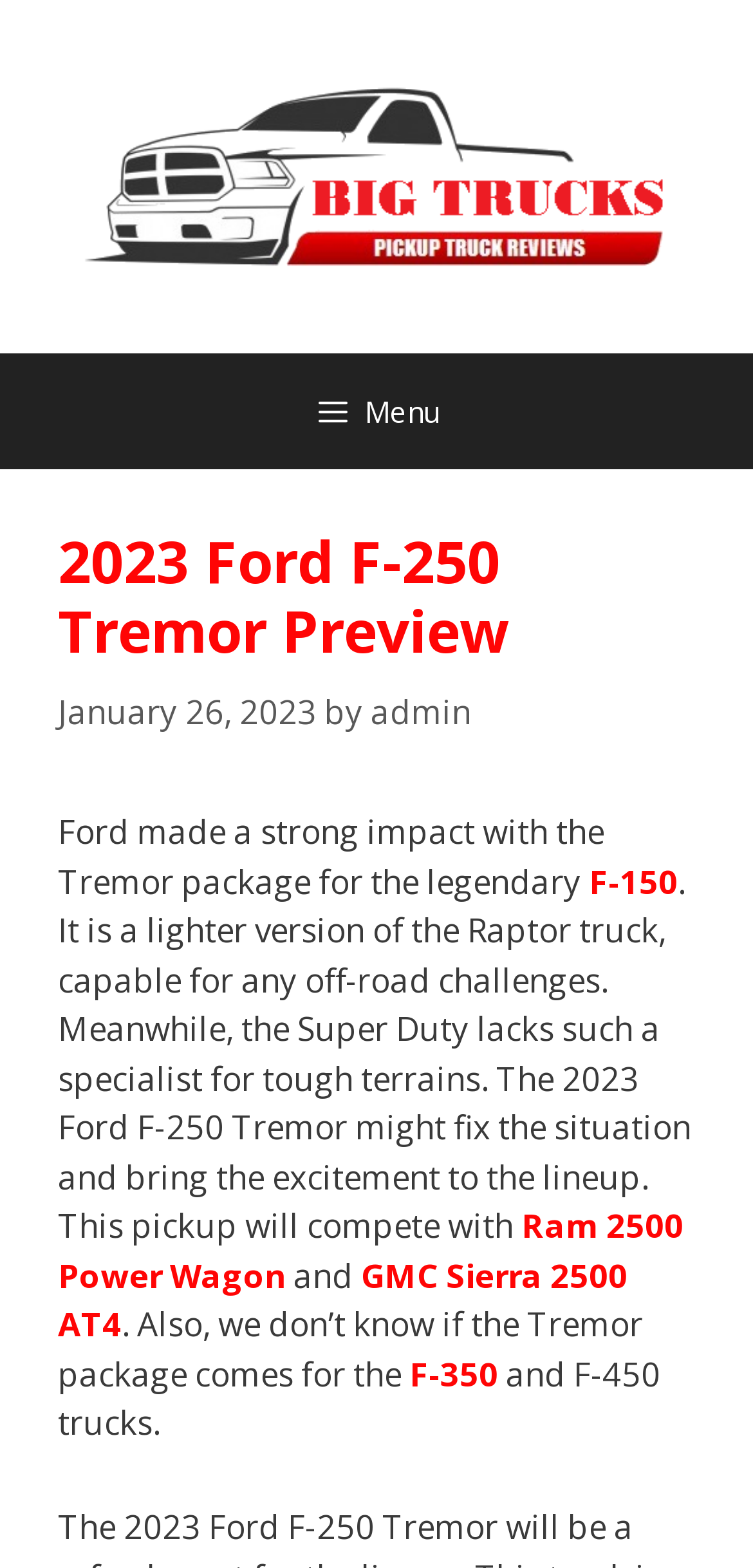What is the name of the Ford truck that the Tremor package is already available on?
Please provide an in-depth and detailed response to the question.

The answer can be found in the text 'The package is already available on F-150 pickup' and also in the link element with the text 'F-150'.